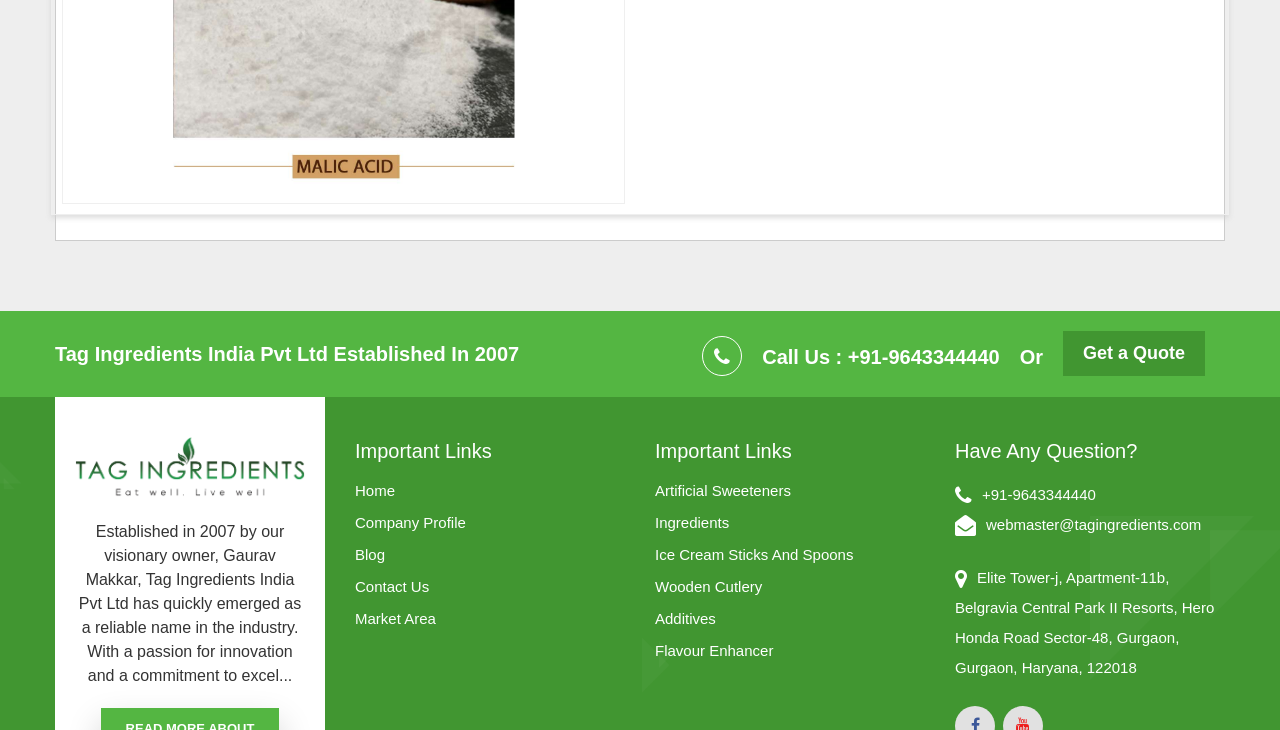What is the company's establishment year?
Please give a detailed and thorough answer to the question, covering all relevant points.

The company's establishment year is mentioned in the heading 'Tag Ingredients India Pvt Ltd Established In 2007' at the top of the webpage, and also in the paragraph below it.